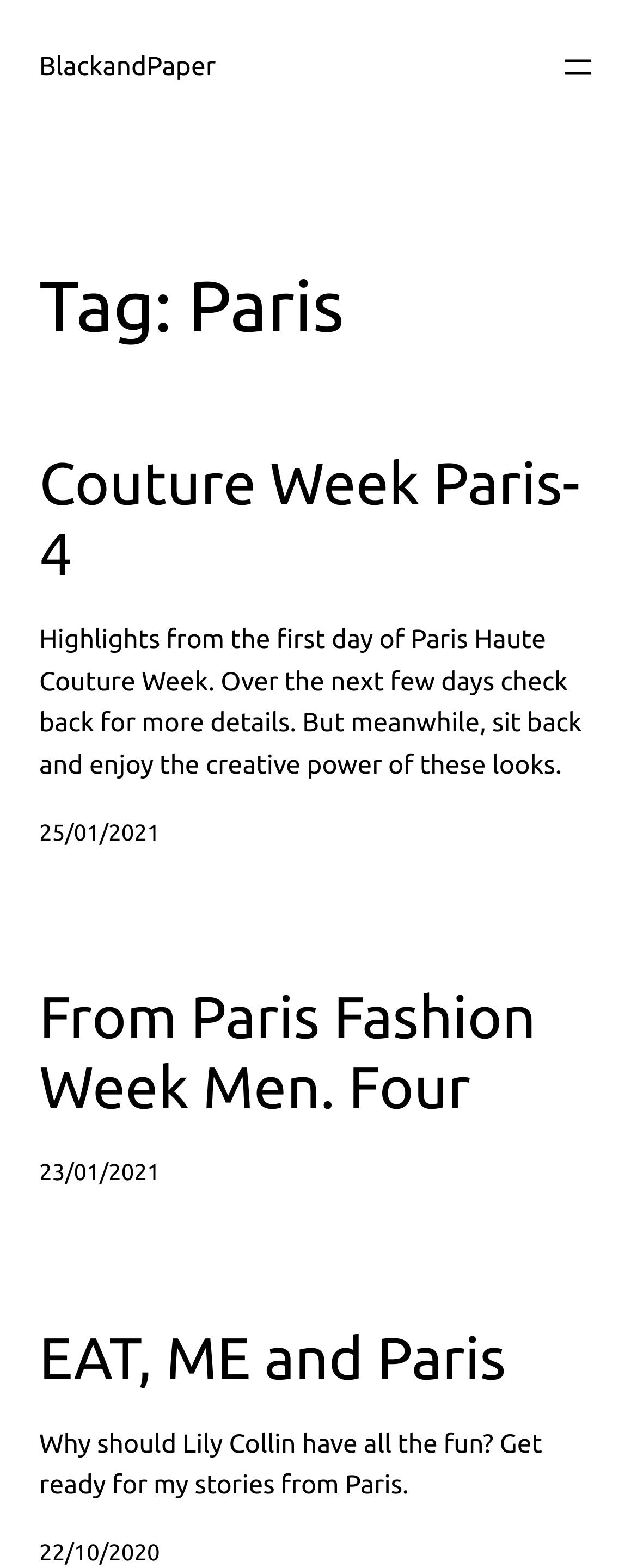What is the tone of the last article?
Craft a detailed and extensive response to the question.

By reading the text of the last article, I found that it is written in a personal tone, with the author mentioning 'my stories from Paris', indicating that the tone of the last article is personal.